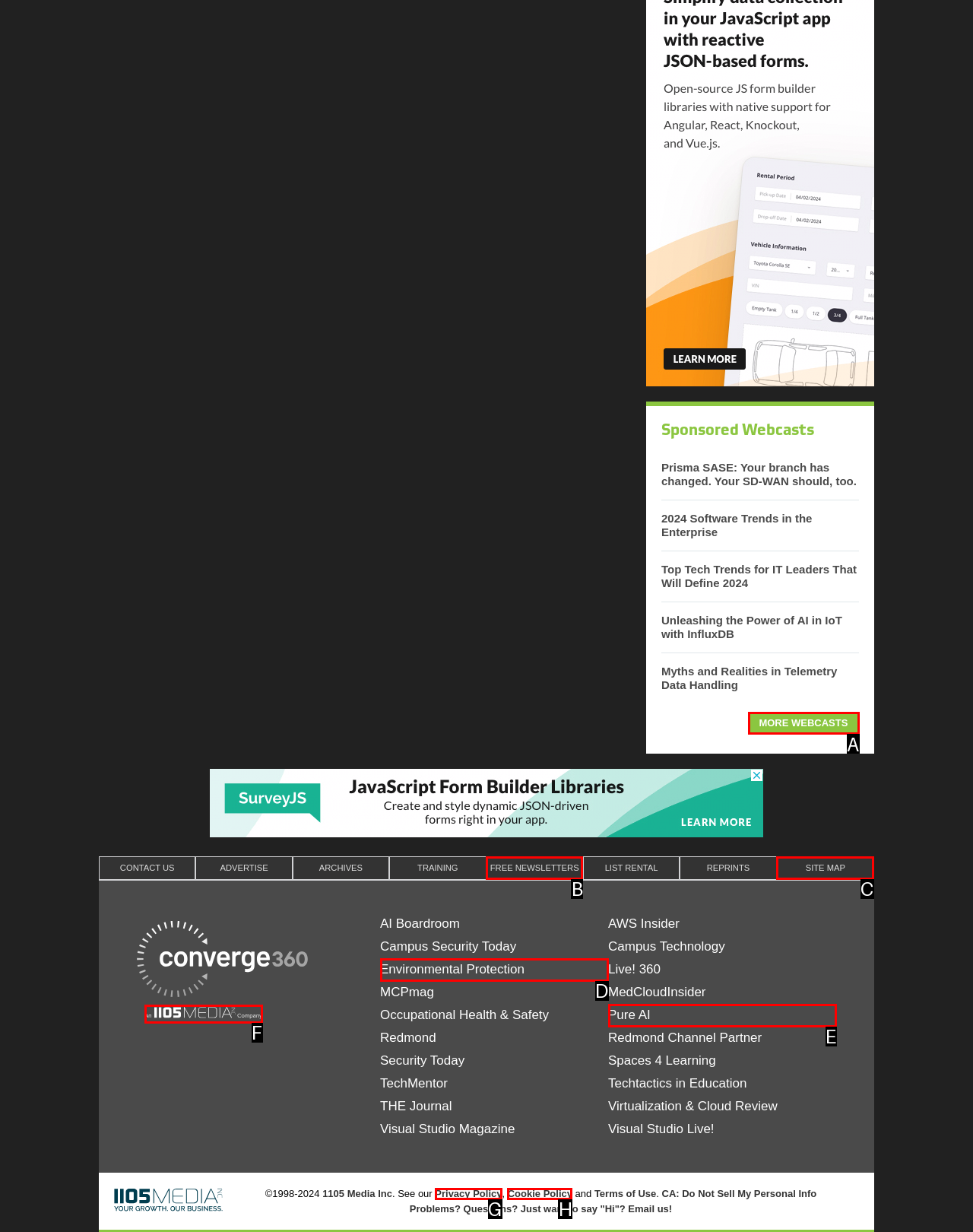Determine the letter of the UI element that you need to click to perform the task: Explore 'MORE WEBCASTS'.
Provide your answer with the appropriate option's letter.

A